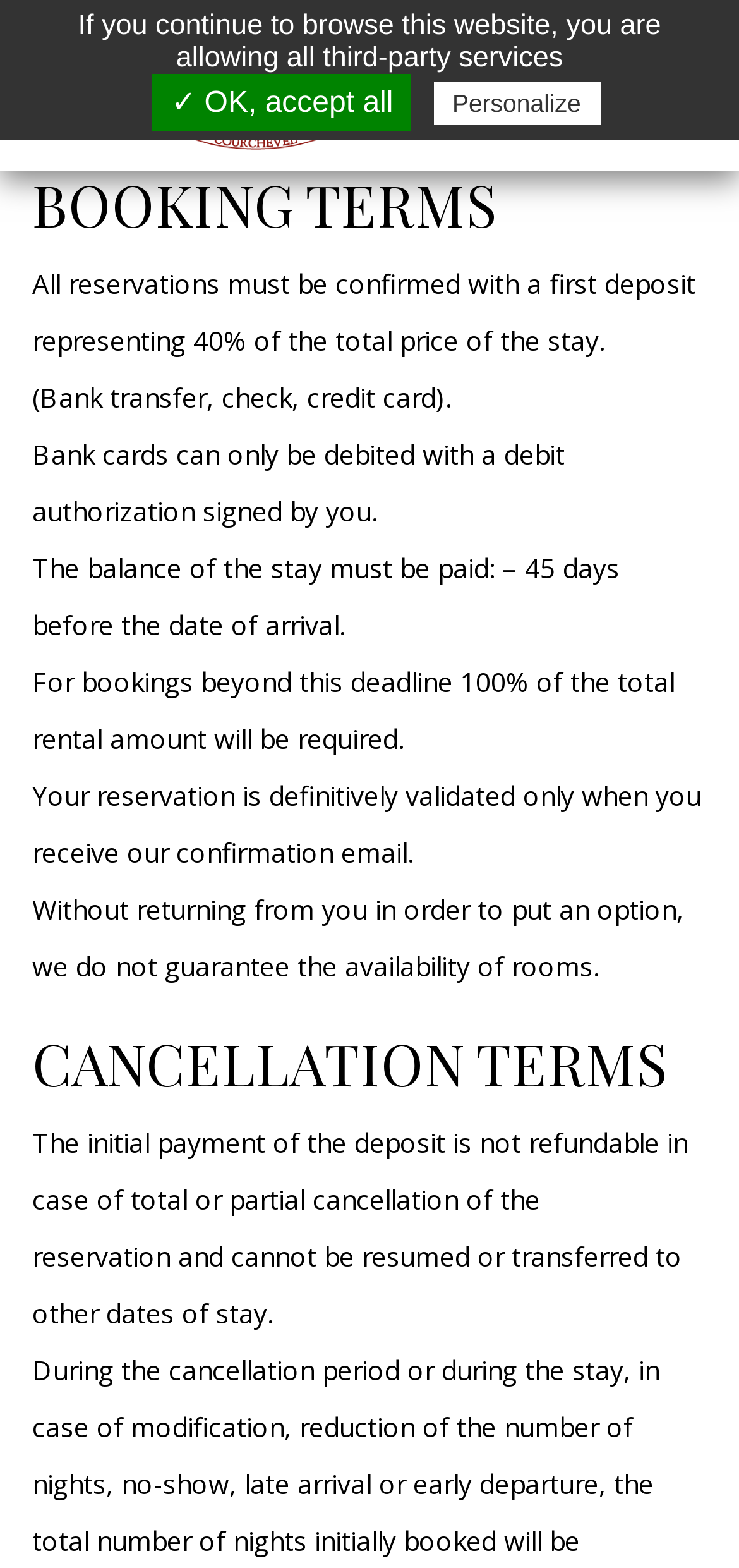What is the deadline for paying the balance of the stay?
Carefully examine the image and provide a detailed answer to the question.

The webpage states, 'The balance of the stay must be paid: – 45 days before the date of arrival.' This implies that the deadline for paying the balance of the stay is 45 days before the date of arrival.